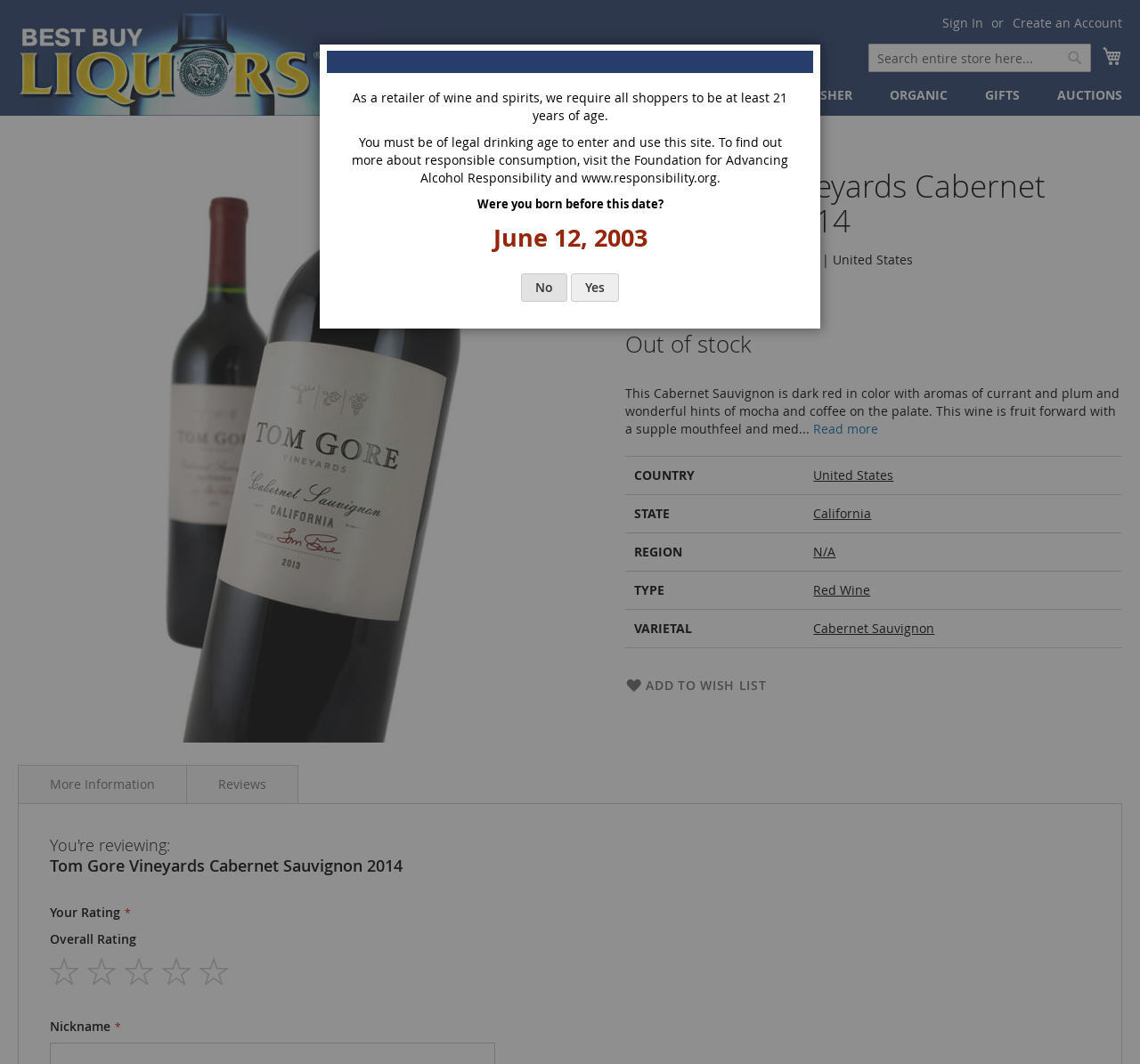Respond to the following question with a brief word or phrase:
What is the name of the wine?

Tom Gore Vineyards Cabernet Sauvignon 2014